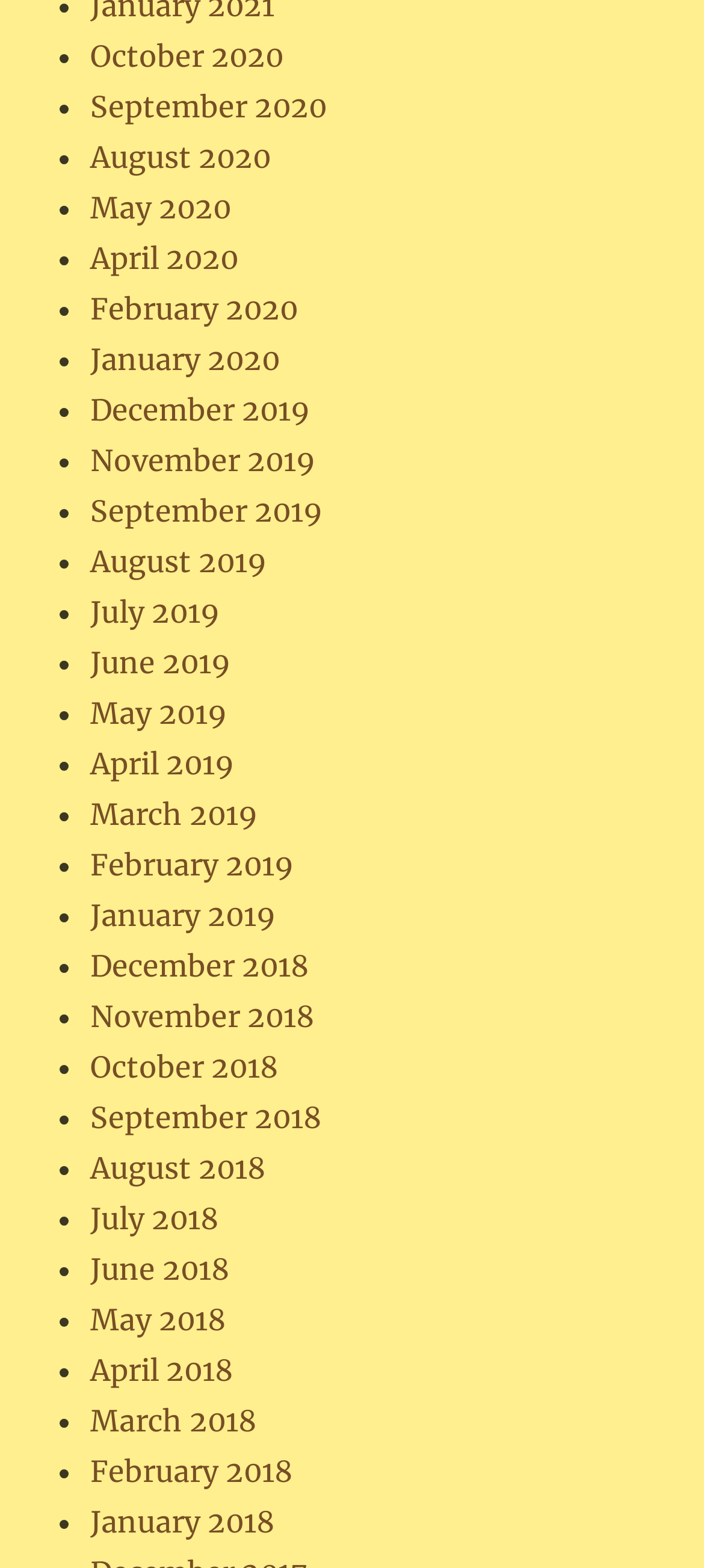How many months are listed?
From the details in the image, answer the question comprehensively.

I counted the number of links in the list, and there are 30 months listed, ranging from January 2018 to October 2020.